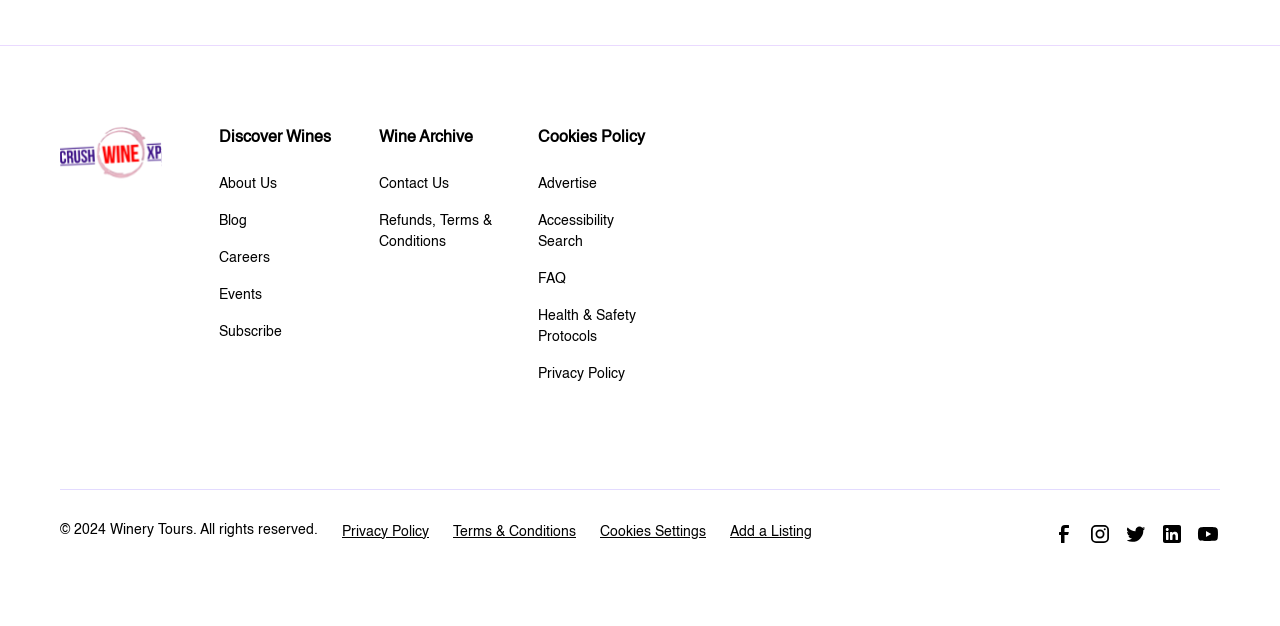What is the copyright information on the webpage?
Refer to the image and respond with a one-word or short-phrase answer.

2024 Winery Tours. All rights reserved.